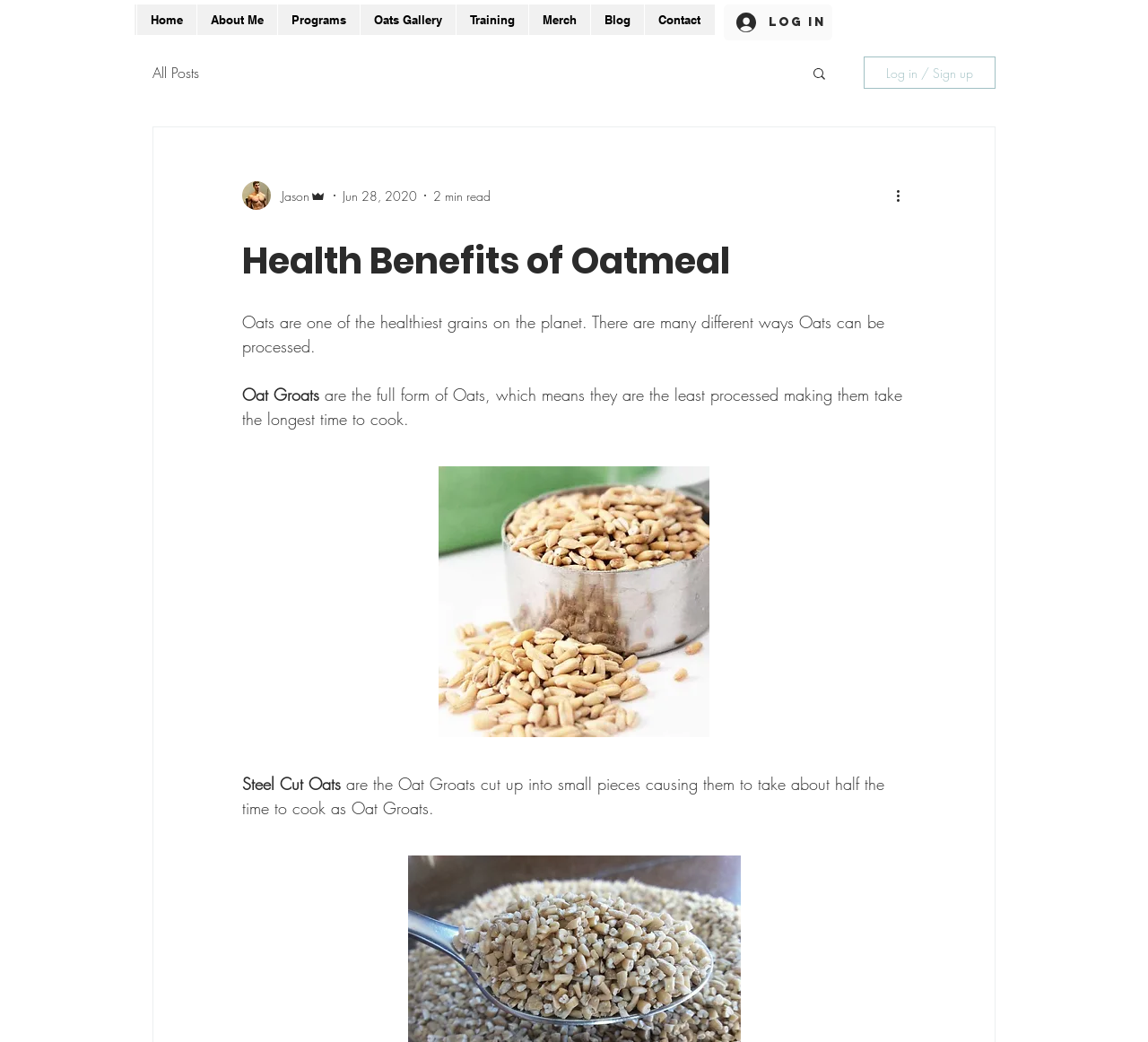Respond to the question below with a single word or phrase: What is the estimated reading time of the article?

2 min